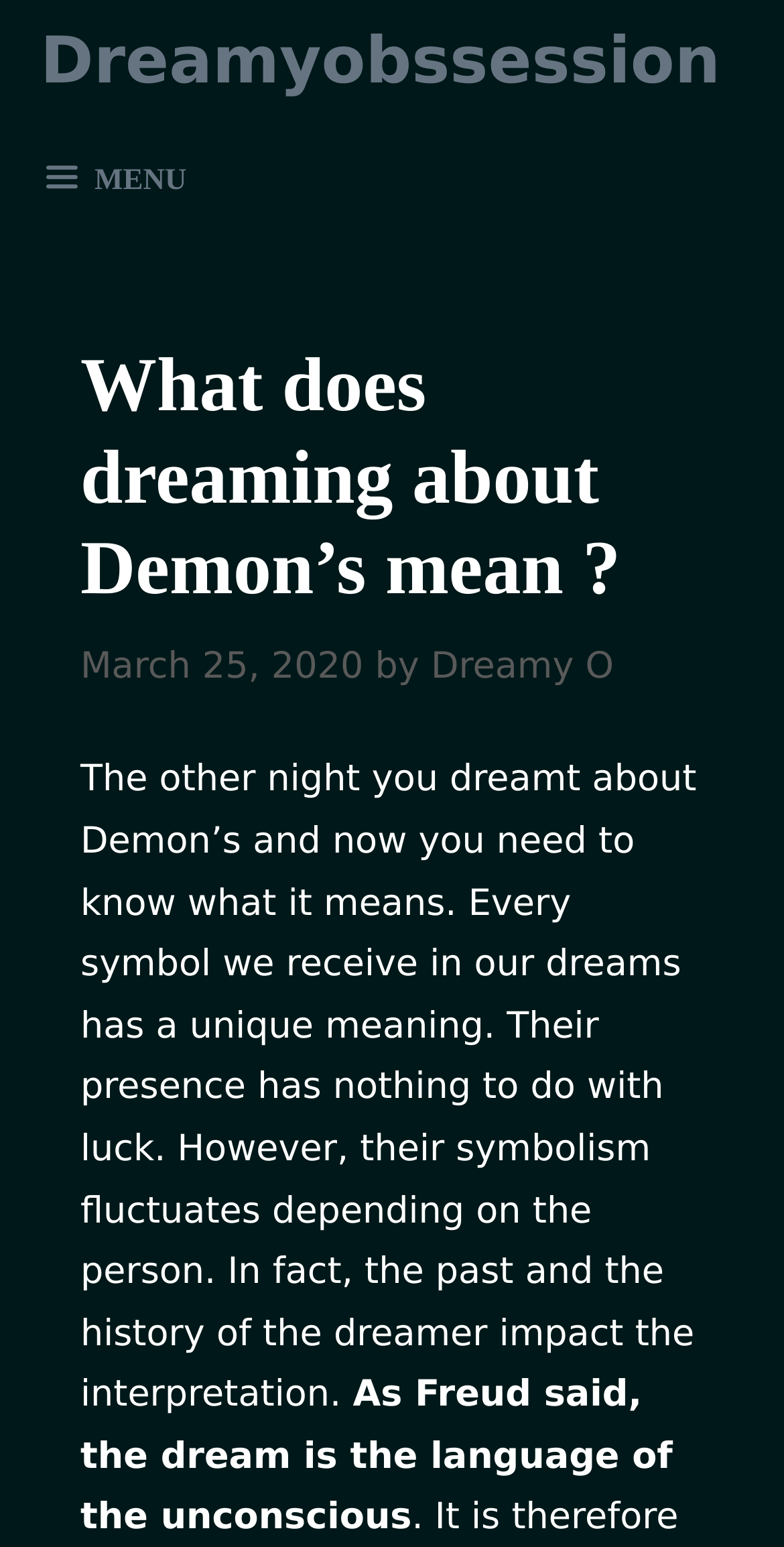Identify the title of the webpage and provide its text content.

What does dreaming about Demon’s mean ?